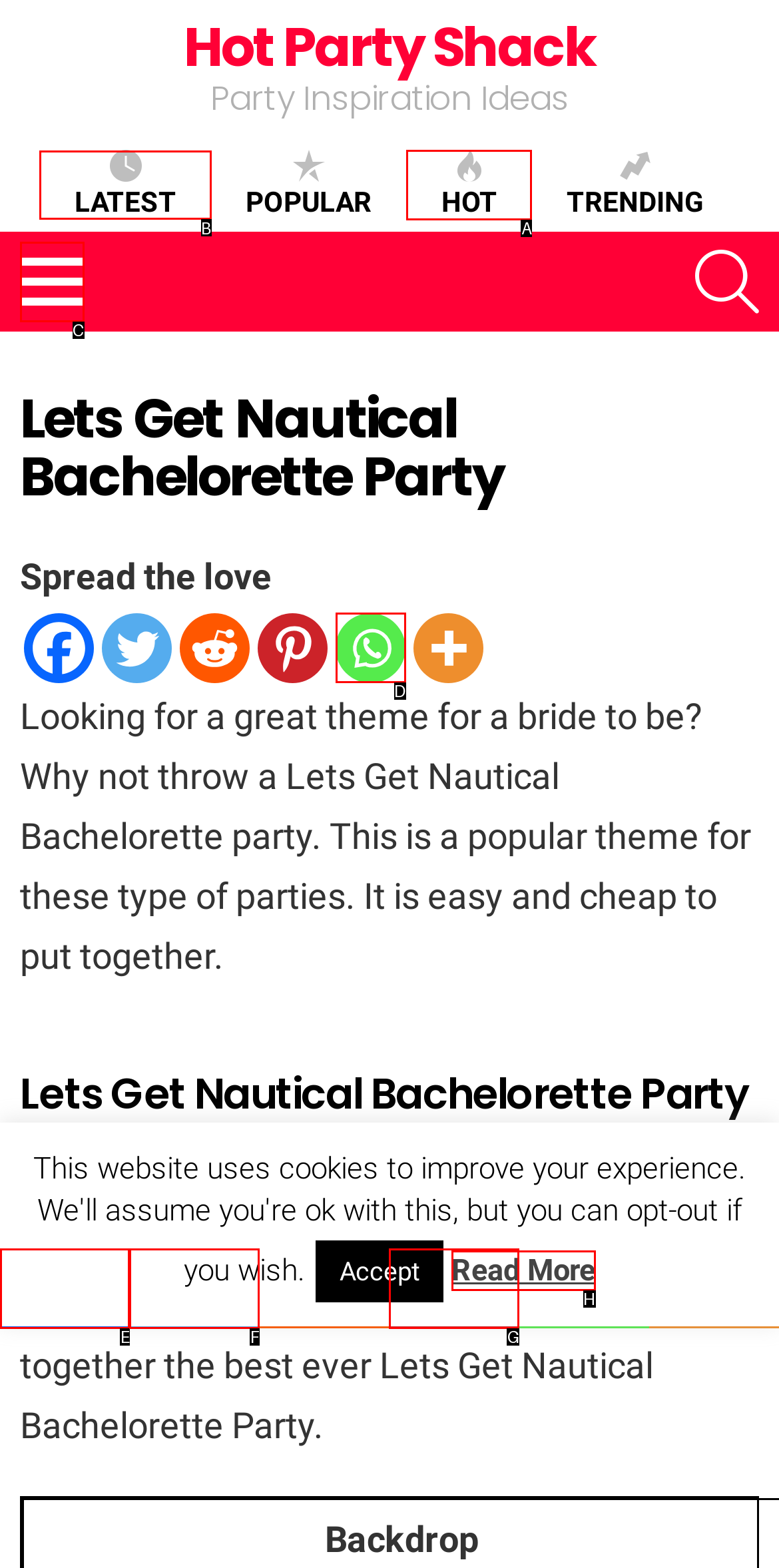Which lettered option should I select to achieve the task: View the latest posts according to the highlighted elements in the screenshot?

B